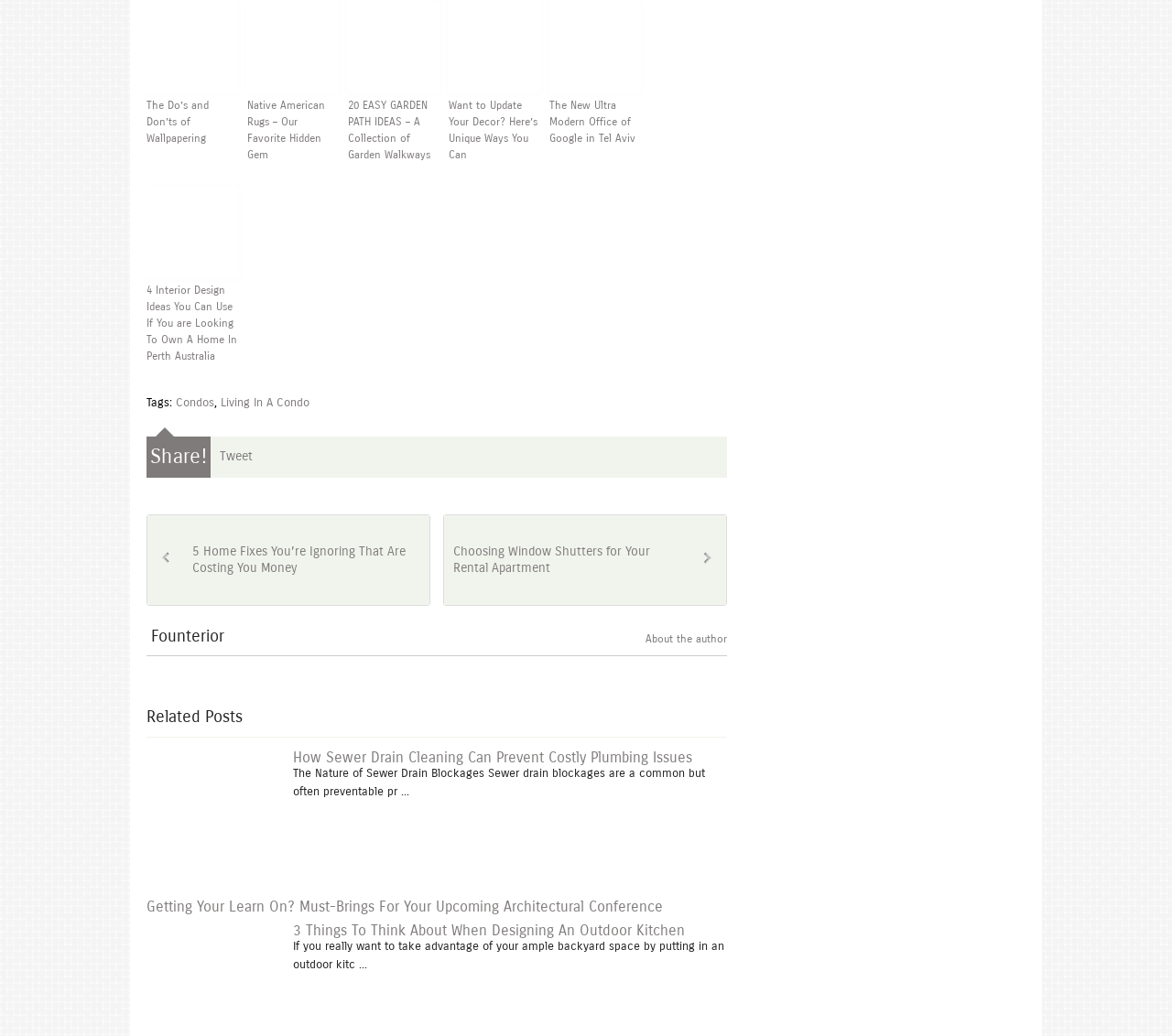What is the function of the 'Tags:' section in the footer?
We need a detailed and meticulous answer to the question.

The 'Tags:' section in the footer appears to contain links to categories such as 'Condos' and 'Living In A Condo'. This suggests that the function of the section is to allow users to browse content on the webpage by topic or category.